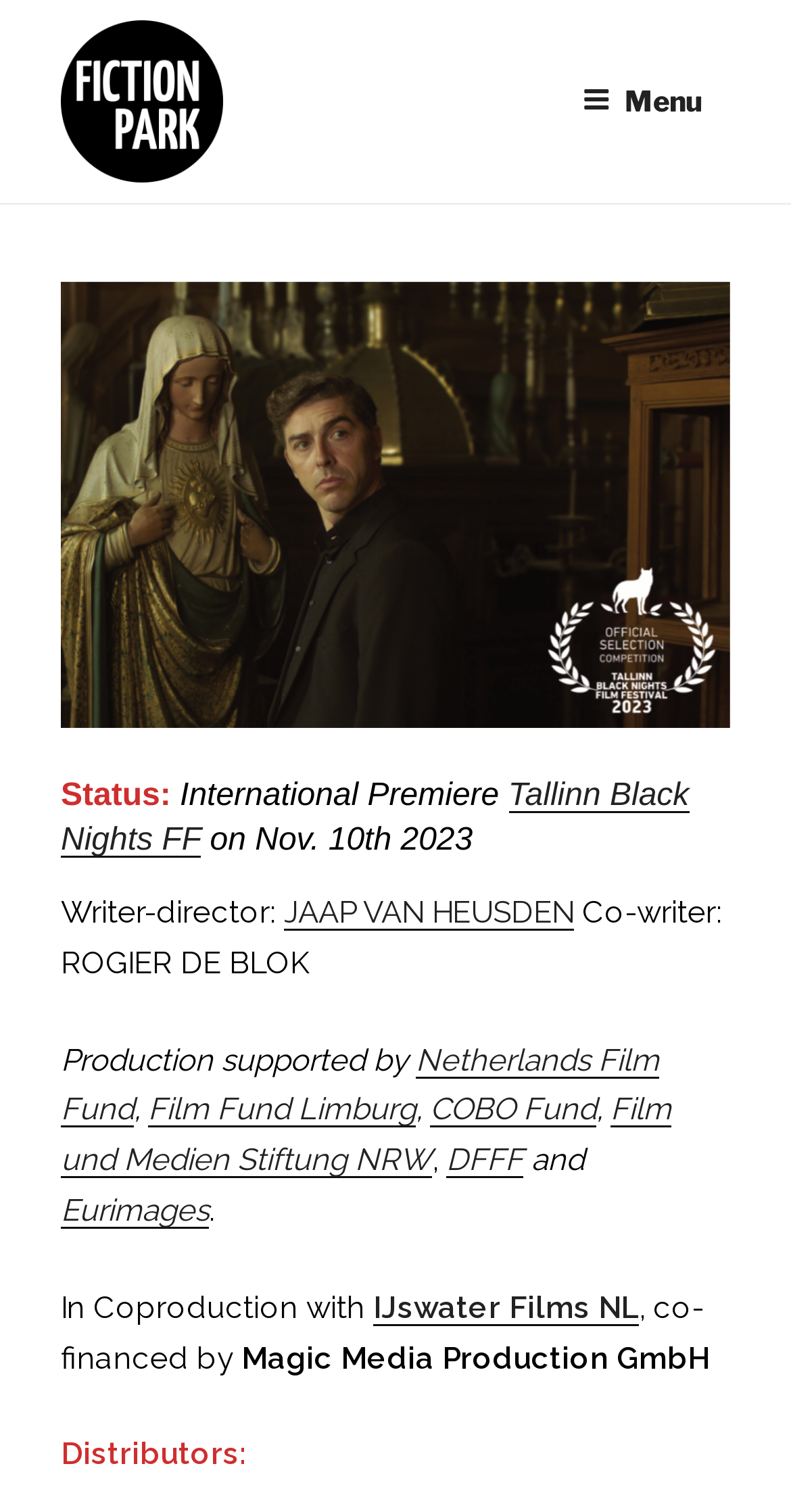What is the title of the image?
Refer to the image and respond with a one-word or short-phrase answer.

Landschaft / Title Image FICTION PARK